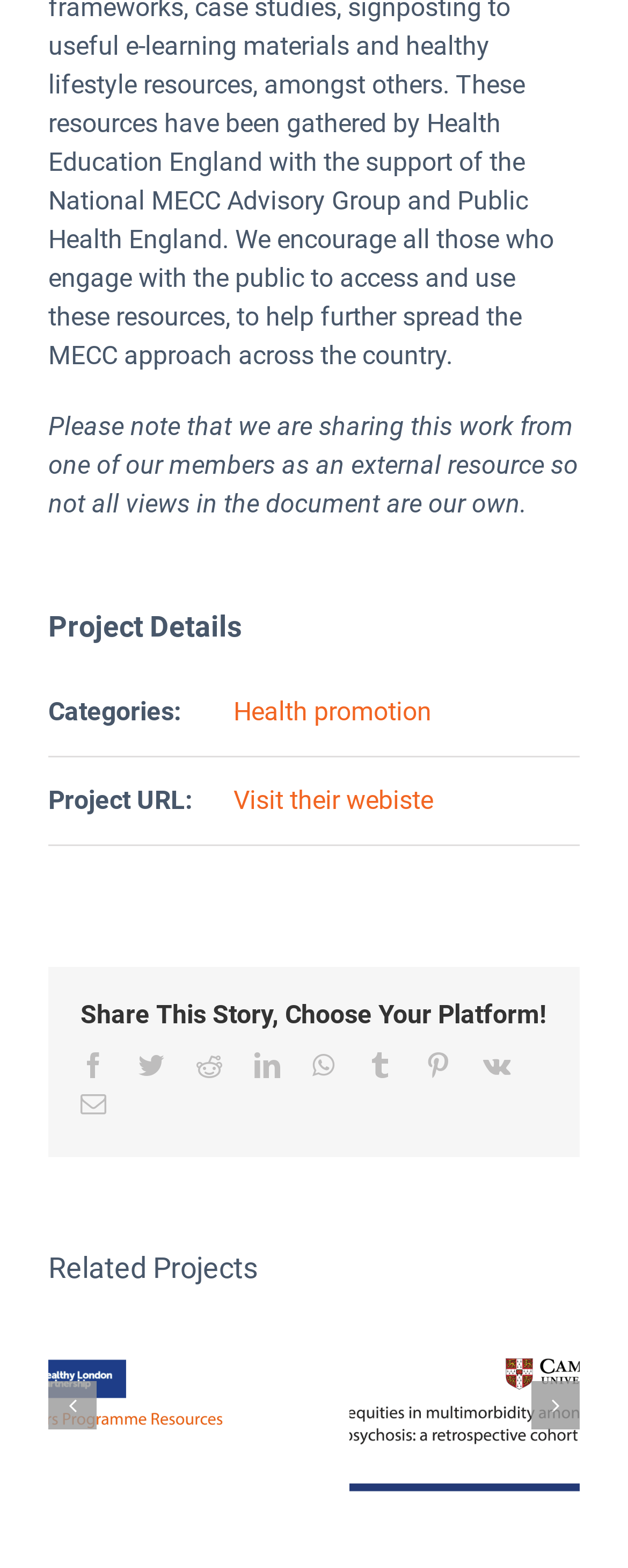Give a one-word or phrase response to the following question: How many images are displayed on the webpage?

2